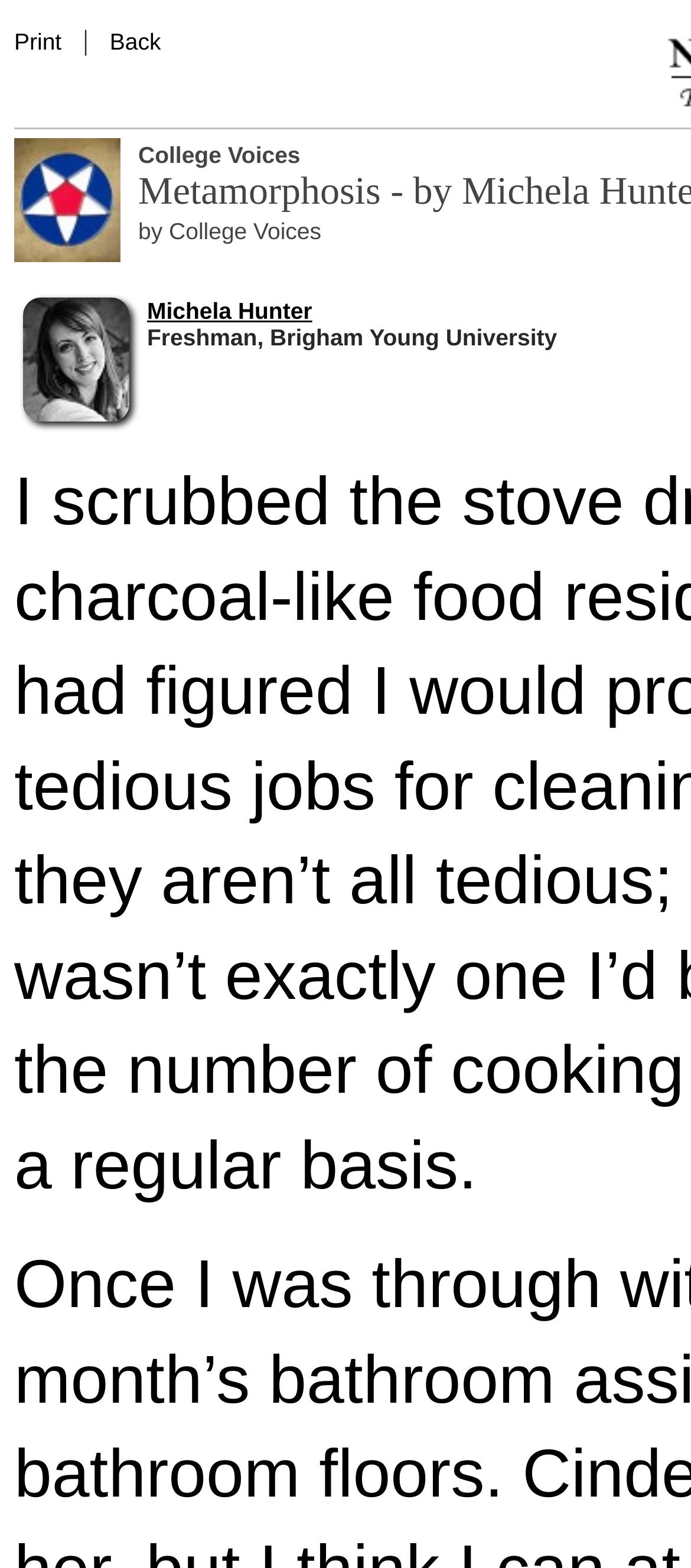Can you give a comprehensive explanation to the question given the content of the image?
What is the author's university?

By analyzing the webpage, I found a link with the text 'Michela Hunter' and a description 'Michela Hunter Freshman, Brigham Young University'. This suggests that Michela Hunter is the author, and she is a freshman at Brigham Young University.